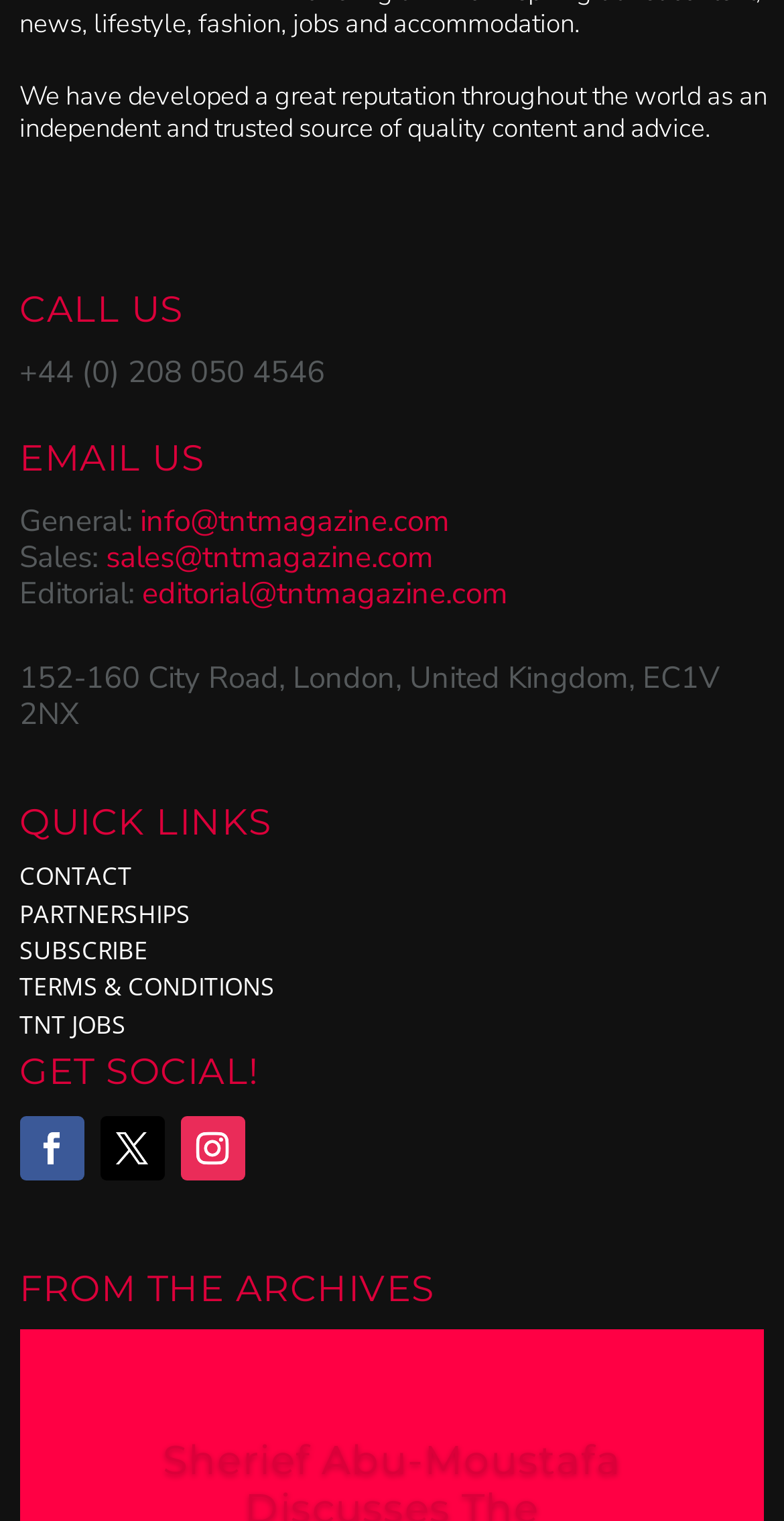Find the bounding box coordinates corresponding to the UI element with the description: "Result.Neco.Gov.Ng". The coordinates should be formatted as [left, top, right, bottom], with values as floats between 0 and 1.

None